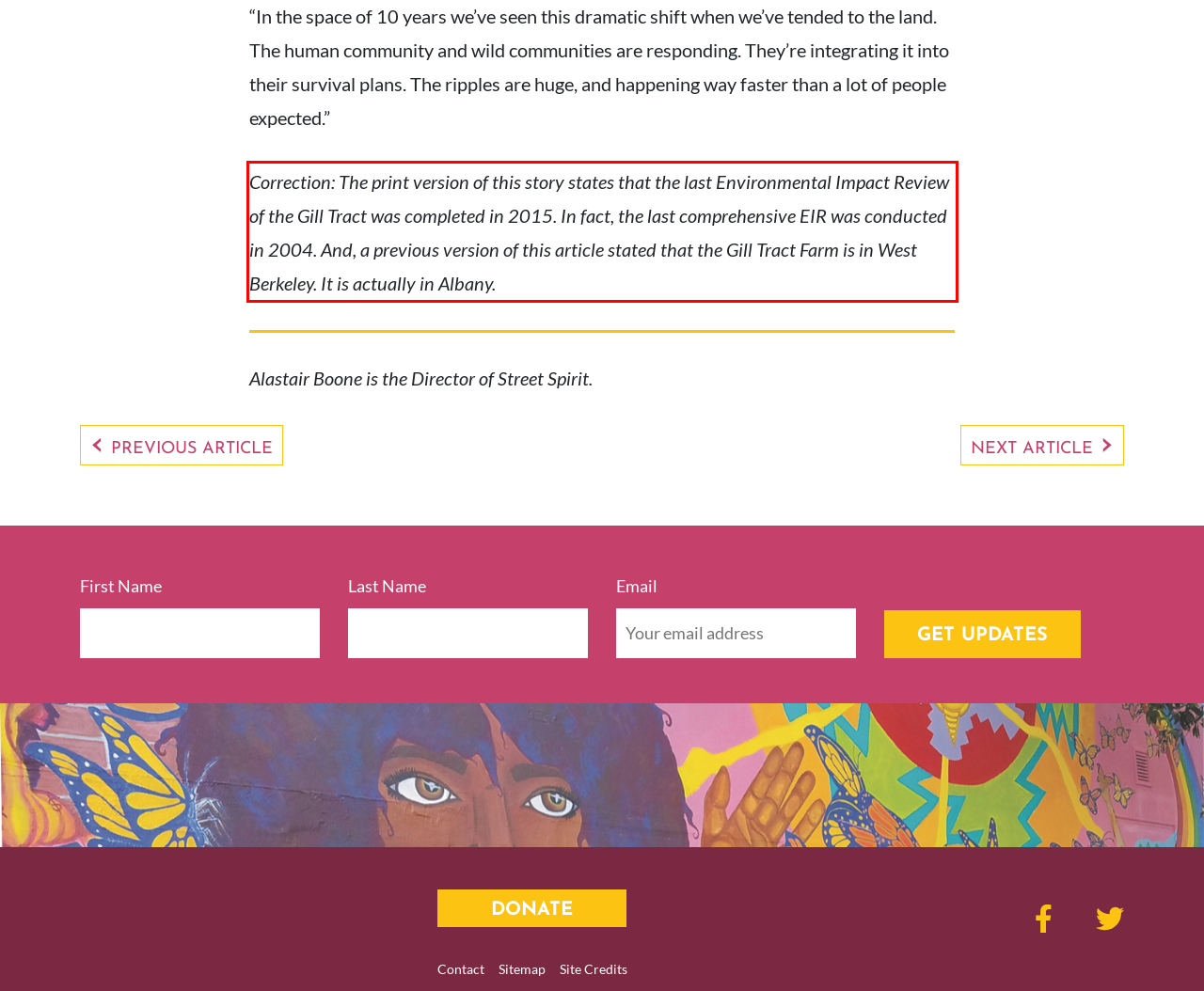Review the webpage screenshot provided, and perform OCR to extract the text from the red bounding box.

Correction: The print version of this story states that the last Environmental Impact Review of the Gill Tract was completed in 2015. In fact, the last comprehensive EIR was conducted in 2004. And, a previous version of this article stated that the Gill Tract Farm is in West Berkeley. It is actually in Albany.